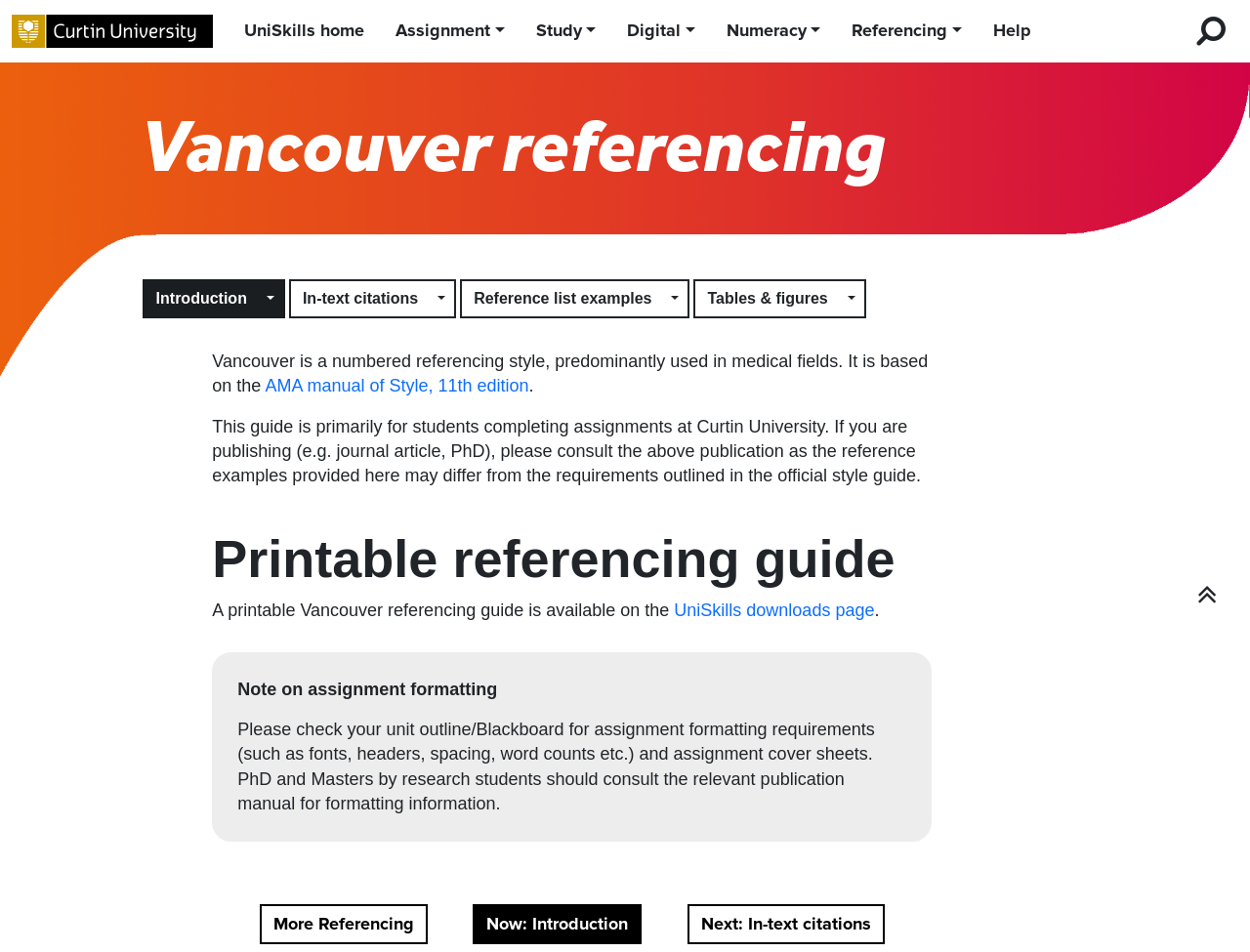From the image, can you give a detailed response to the question below:
What is the purpose of the 'Back to Top' button?

I inferred this by looking at the location of the 'Back to Top' button, which is at the bottom of the webpage, and its likely function is to allow users to quickly scroll back to the top of the webpage.